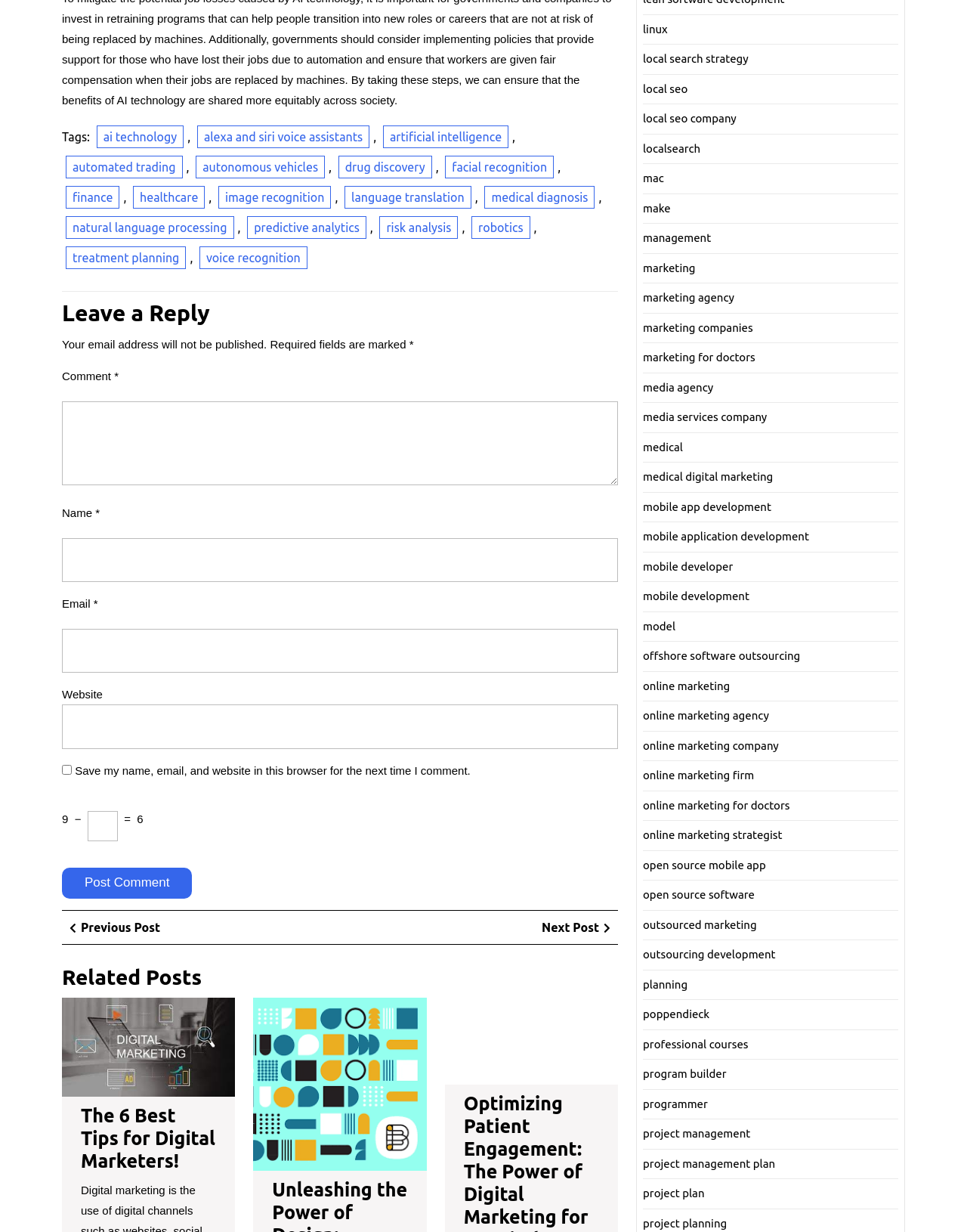Look at the image and write a detailed answer to the question: 
What is the purpose of the comment section?

The comment section is located at the bottom of the webpage, and it allows users to leave a reply or comment on the article or post. The section includes fields for name, email, and website, as well as a checkbox to save the user's information for future comments.